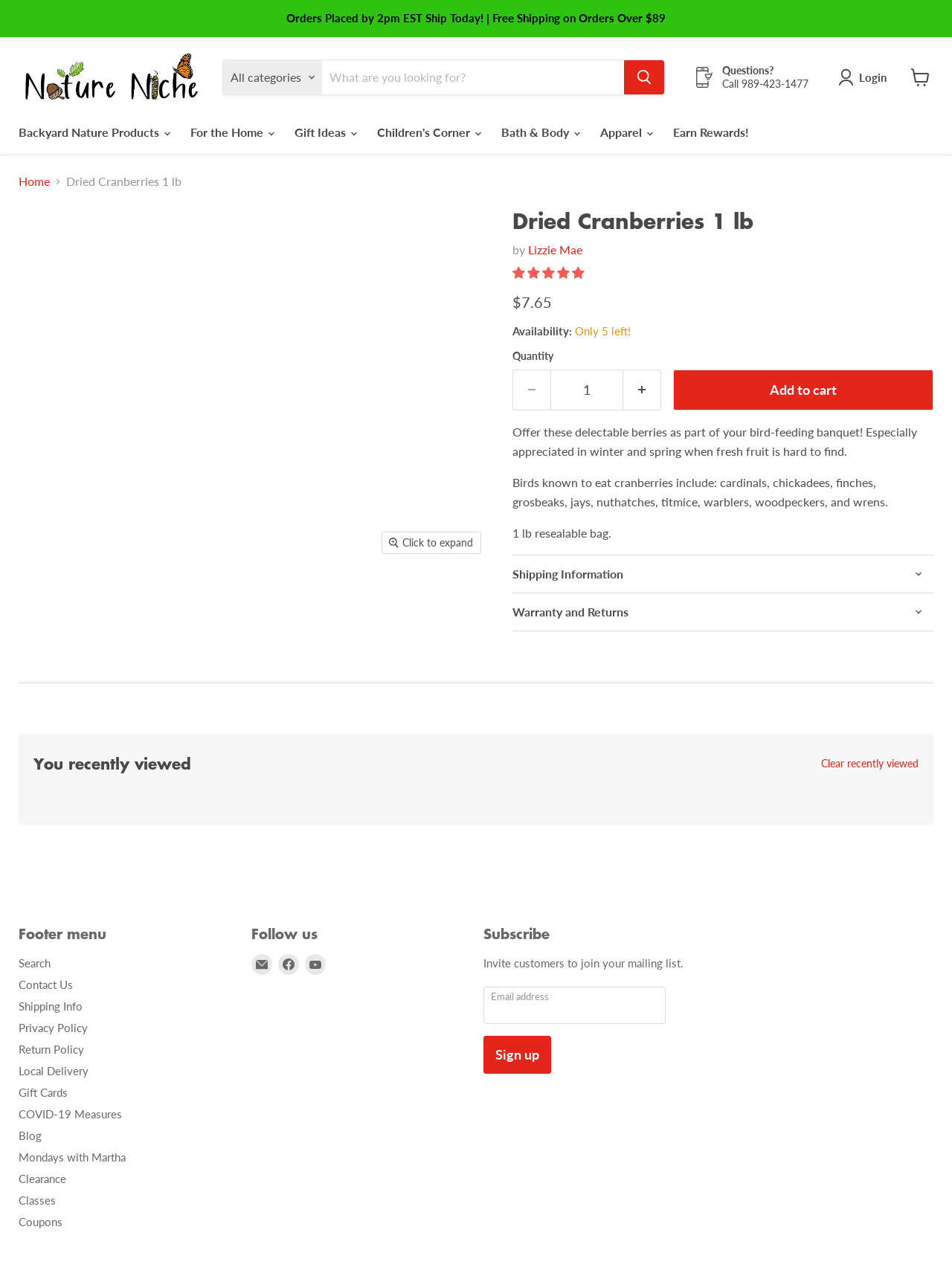Locate the bounding box coordinates of the element I should click to achieve the following instruction: "View cart".

[0.949, 0.048, 0.984, 0.074]